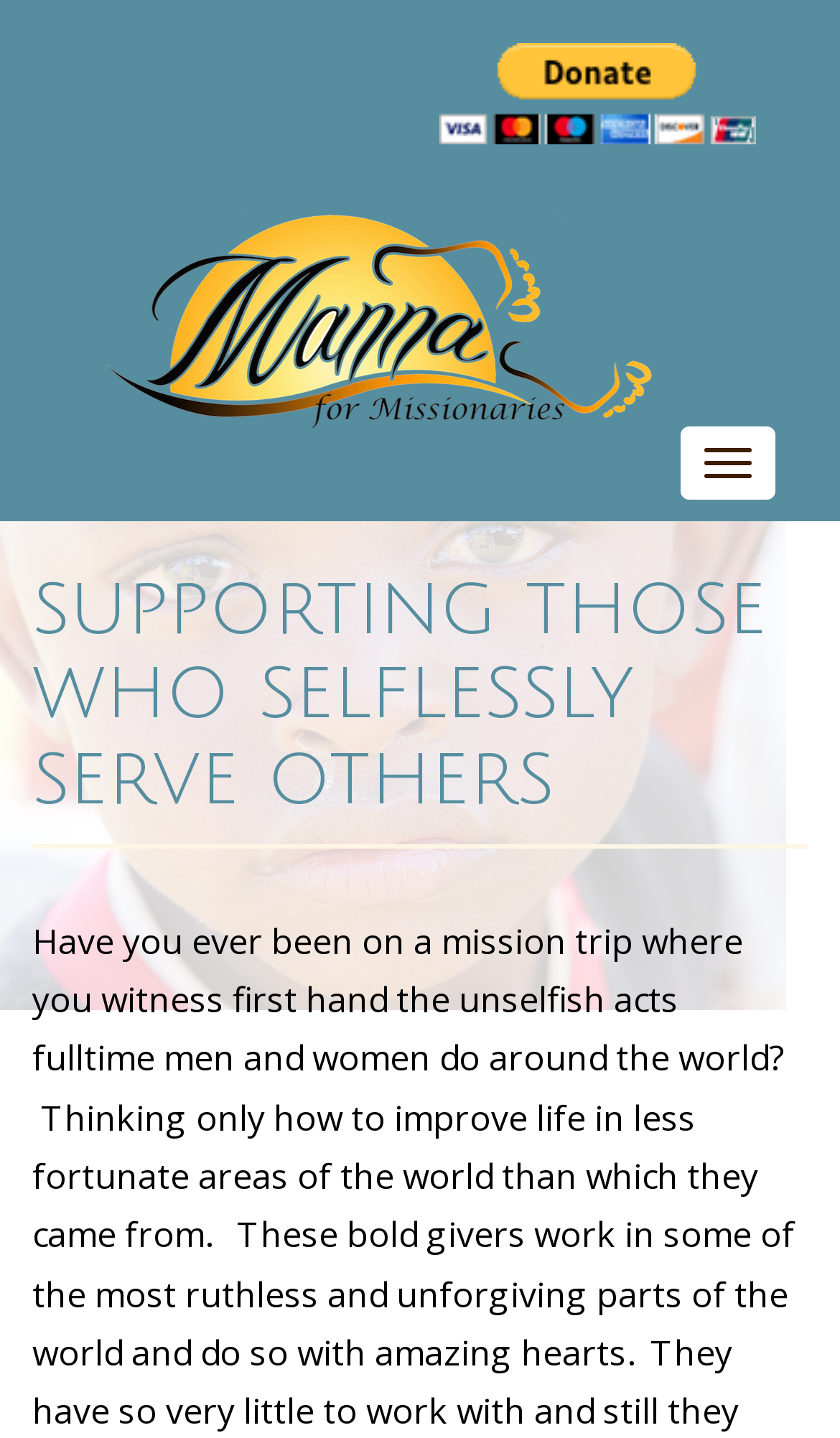Please answer the following question using a single word or phrase: 
What is the image on the webpage about?

Missionaries